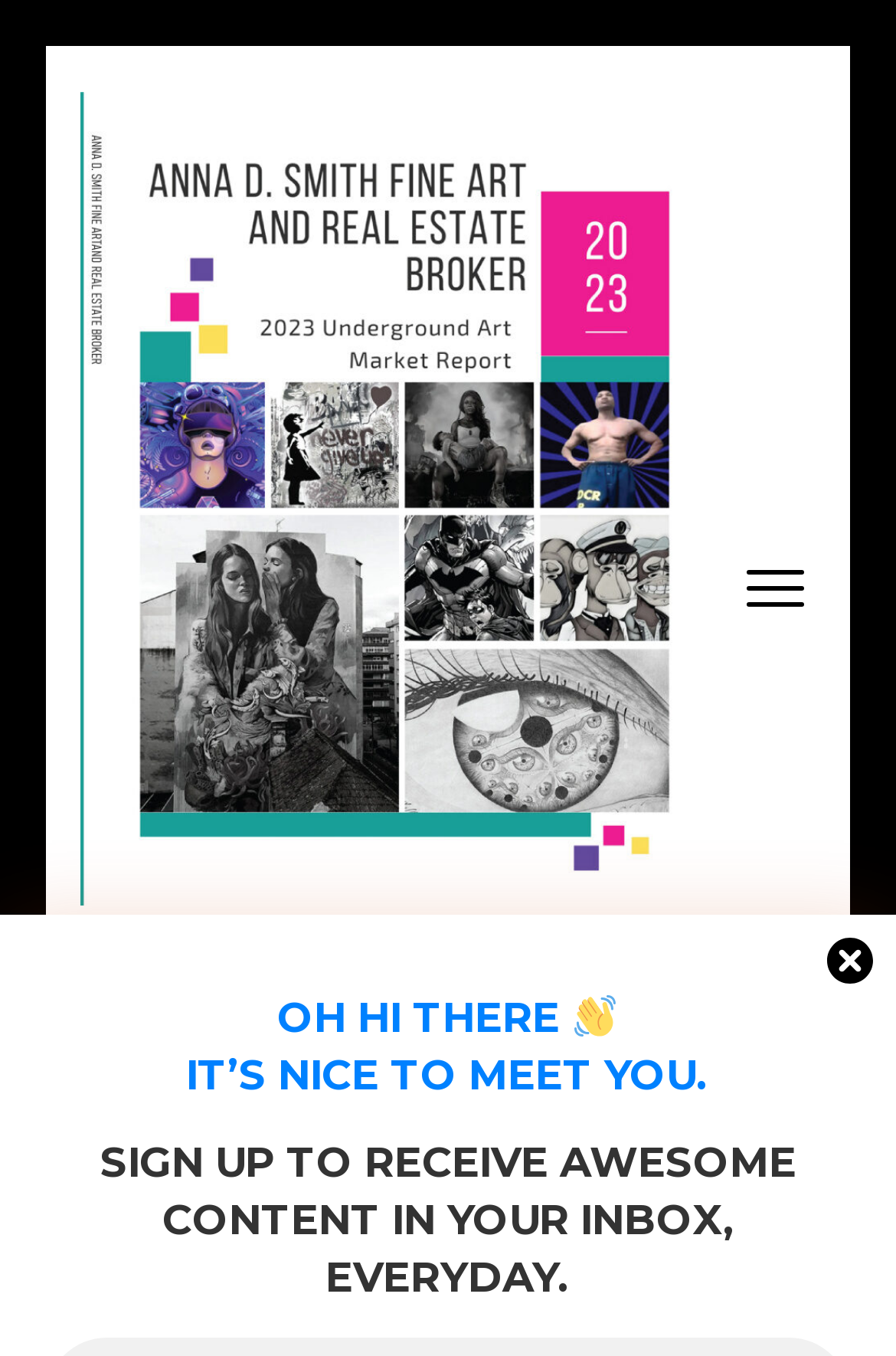What is the tone of the heading 'OH HI THERE 👋 IT’S NICE TO MEET YOU.'?
Could you give a comprehensive explanation in response to this question?

The use of the informal greeting 'OH HI THERE' and the emoji '👋' suggests a friendly and casual tone, which is further reinforced by the phrase 'IT’S NICE TO MEET YOU.' that is typically used in social interactions.